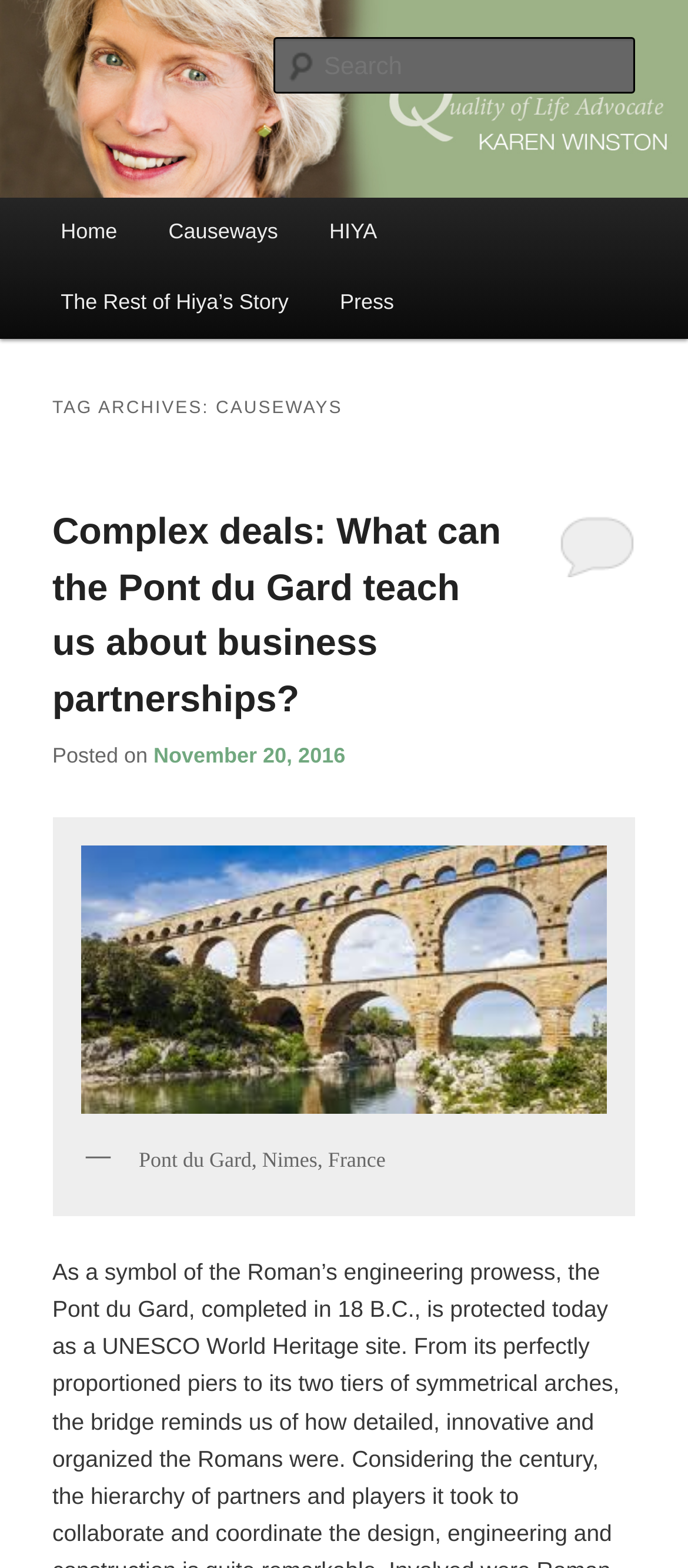Based on what you see in the screenshot, provide a thorough answer to this question: How many main menu items are there?

I counted the number of link elements under the 'Main menu' heading, and there are 5 links: 'Home', 'Causeways', 'HIYA', 'The Rest of Hiya’s Story', and 'Press'.